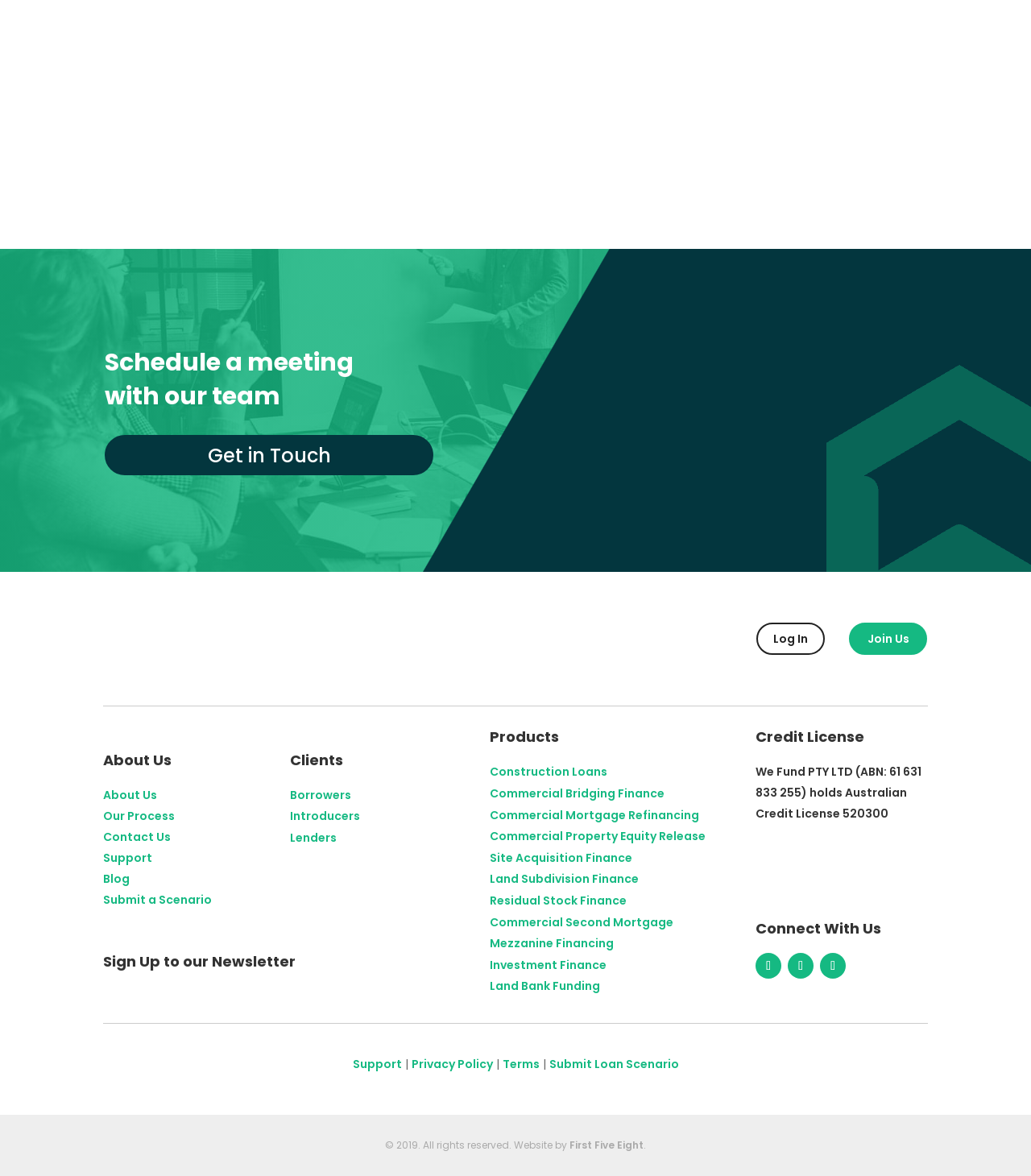What type of finance is offered by the website?
Provide a fully detailed and comprehensive answer to the question.

The webpage lists various types of finance, including construction loans, commercial bridging finance, commercial mortgage refinancing, and more, indicating that the website offers commercial and construction loans to its clients.